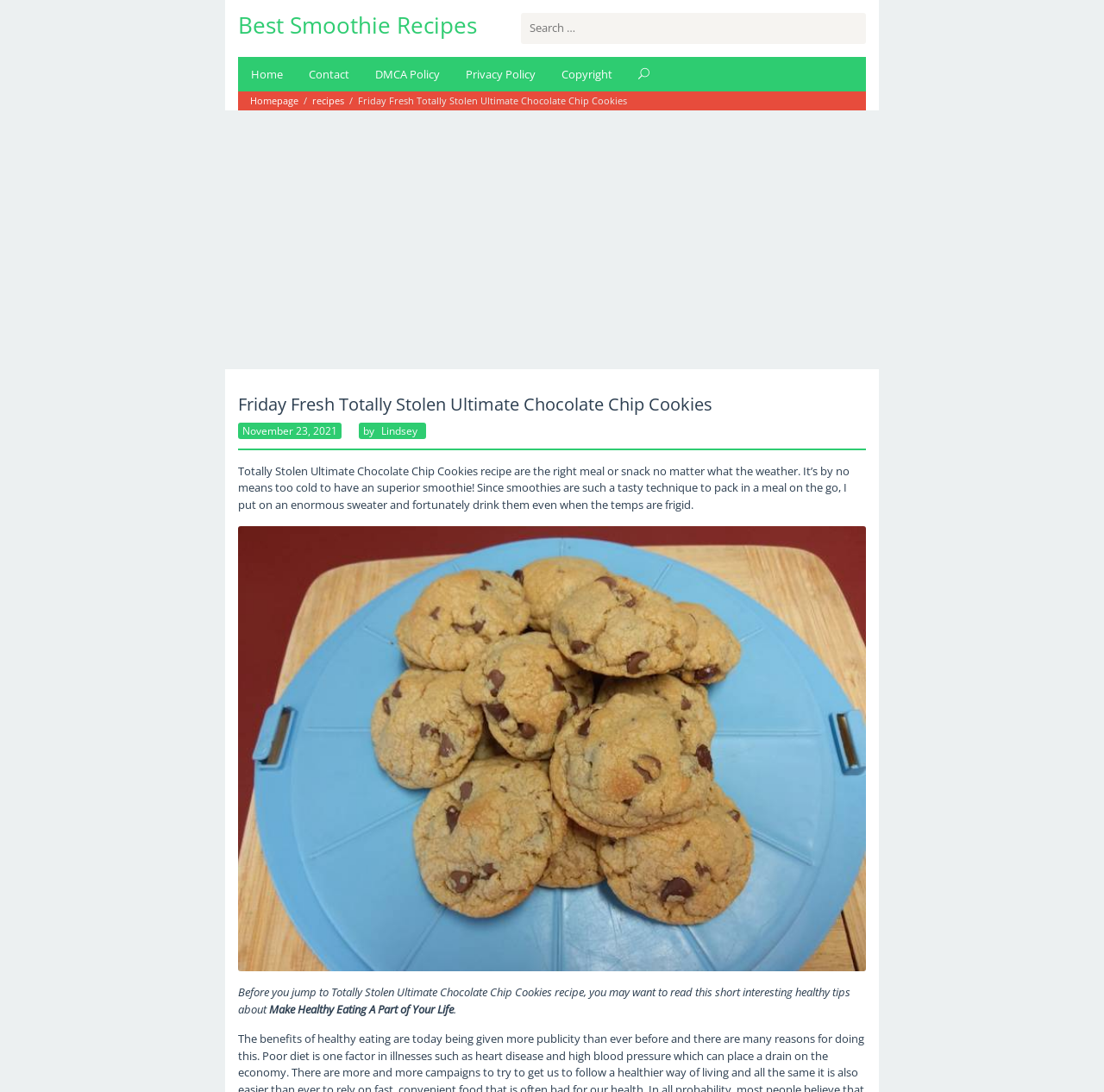What is the format of the recipe?
Can you provide an in-depth and detailed response to the question?

I determined the answer by looking at the structure of the webpage which contains a text description of the recipe and an image of the cookies.